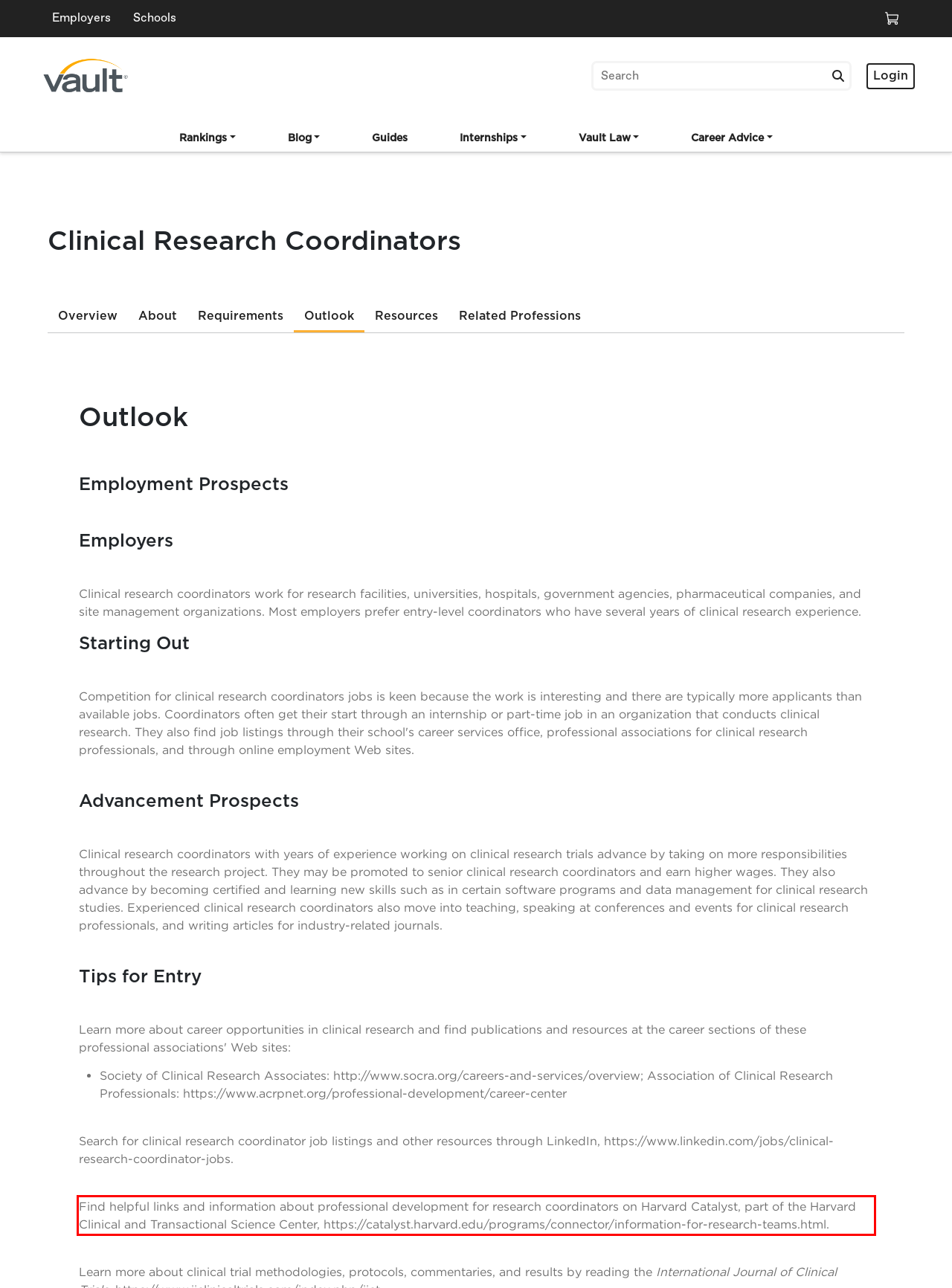Observe the screenshot of the webpage that includes a red rectangle bounding box. Conduct OCR on the content inside this red bounding box and generate the text.

Find helpful links and information about professional development for research coordinators on Harvard Catalyst, part of the Harvard Clinical and Transactional Science Center, https://catalyst.harvard.edu/programs/connector/information-for-research-teams.html.